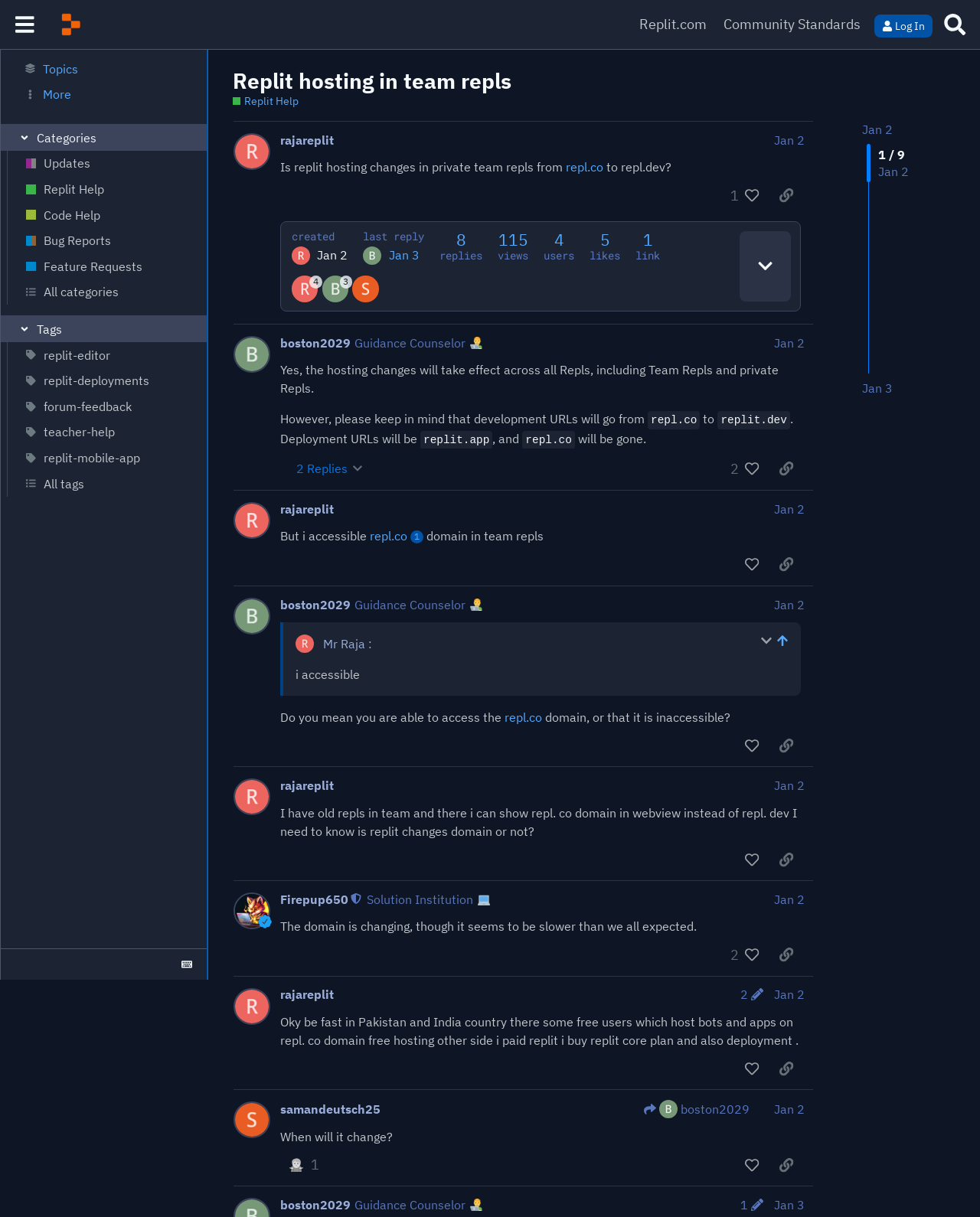Locate the bounding box coordinates of the clickable element to fulfill the following instruction: "Click on the 'Log In' button". Provide the coordinates as four float numbers between 0 and 1 in the format [left, top, right, bottom].

[0.892, 0.012, 0.951, 0.031]